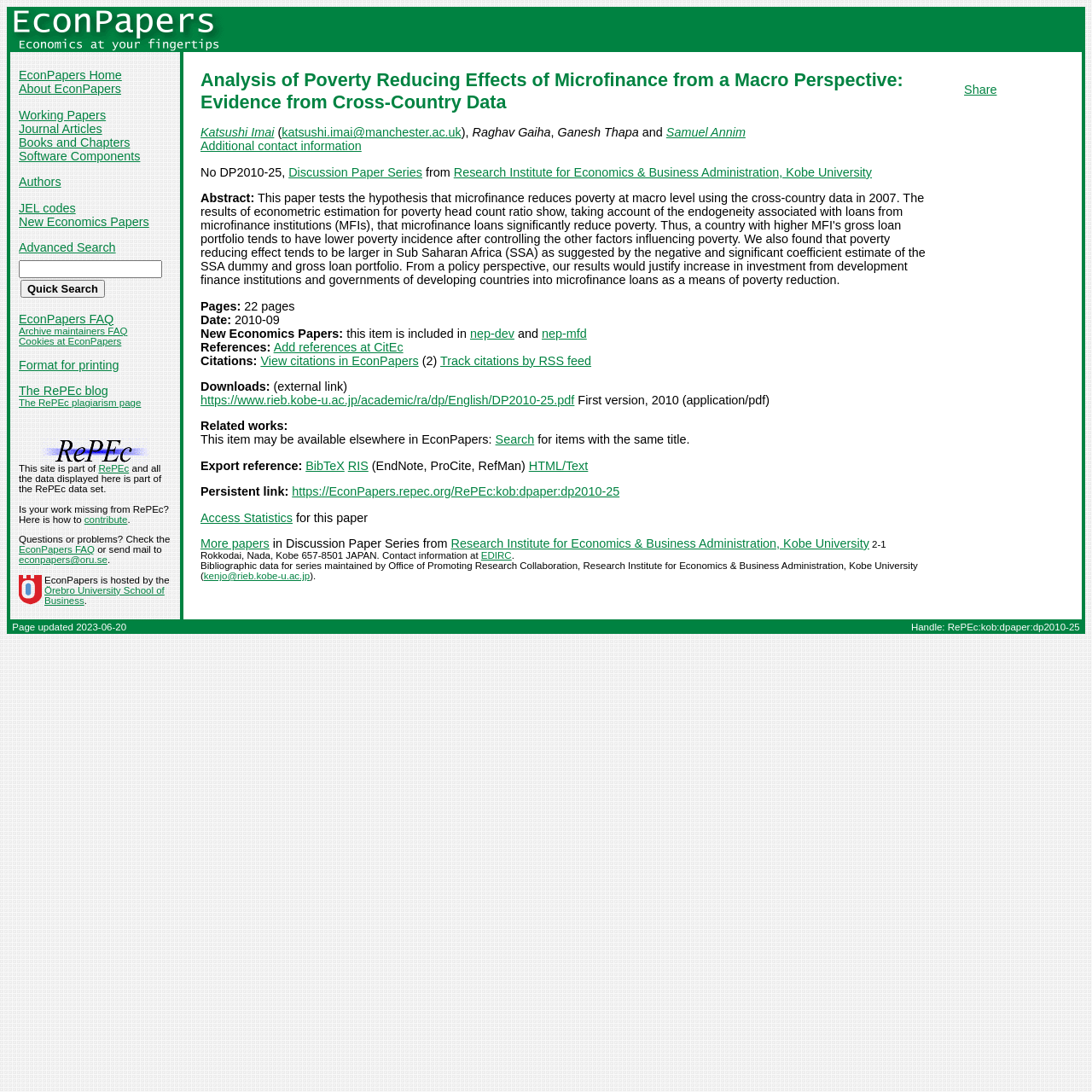Determine the bounding box coordinates of the UI element described by: "Örebro University School of Business".

[0.041, 0.536, 0.151, 0.555]